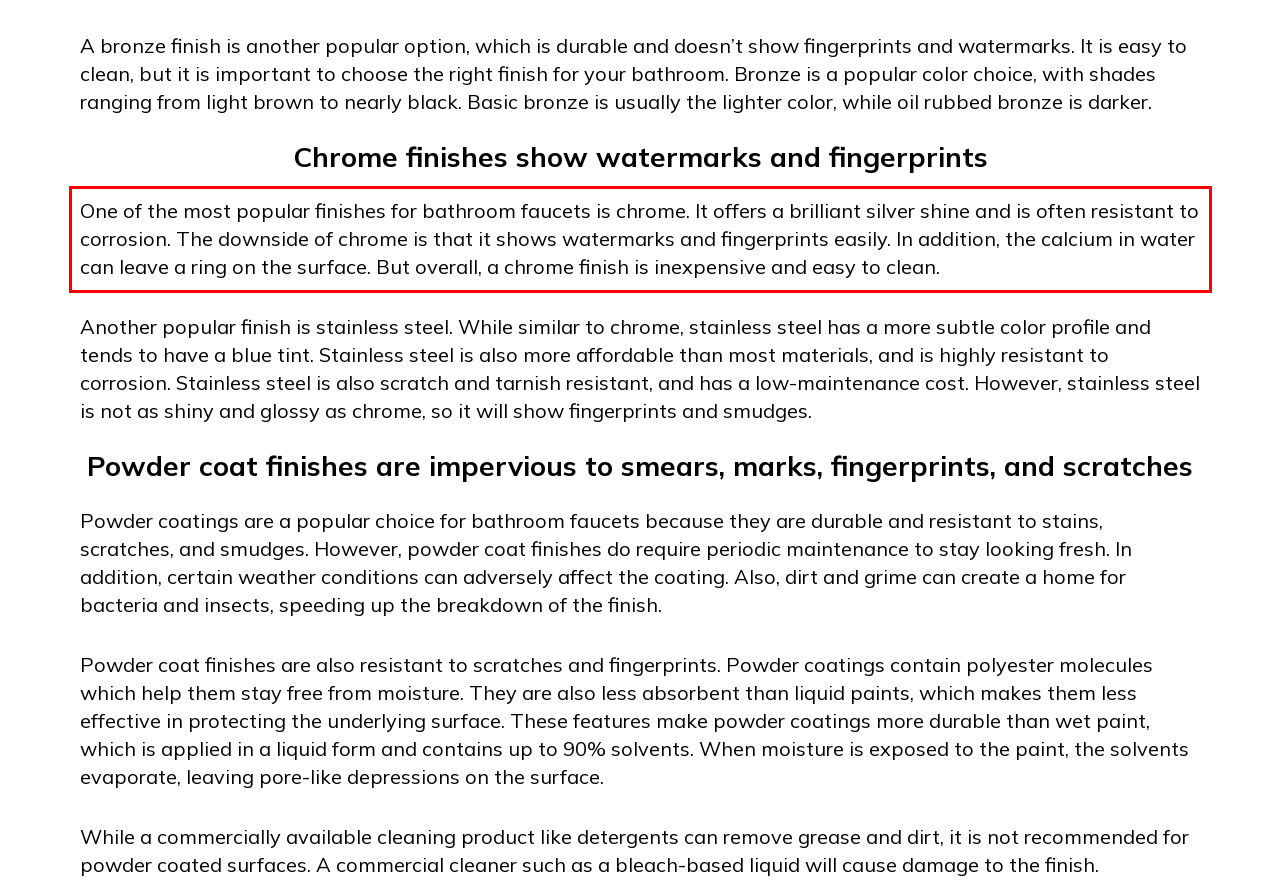Using the provided screenshot, read and generate the text content within the red-bordered area.

One of the most popular finishes for bathroom faucets is chrome. It offers a brilliant silver shine and is often resistant to corrosion. The downside of chrome is that it shows watermarks and fingerprints easily. In addition, the calcium in water can leave a ring on the surface. But overall, a chrome finish is inexpensive and easy to clean.